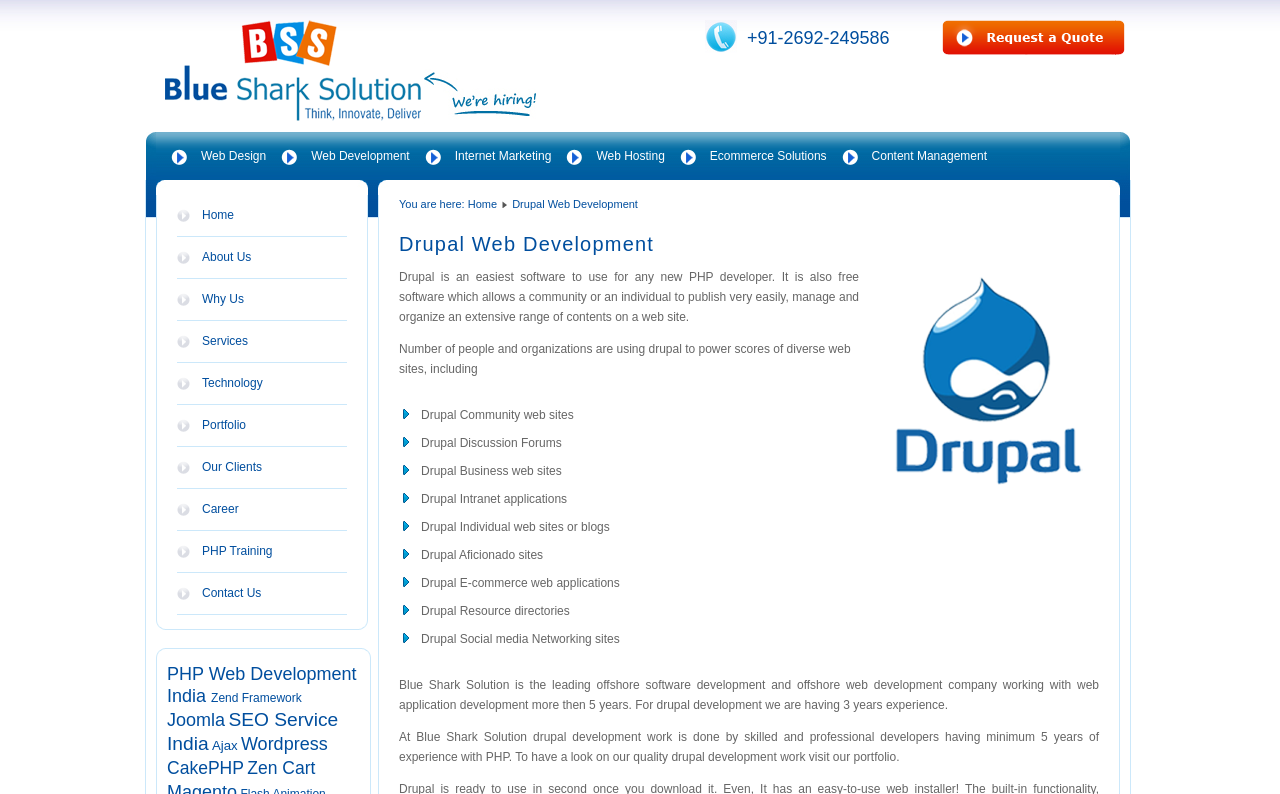How many years of experience do the developers at Blue Shark Solution have?
Refer to the image and give a detailed answer to the query.

The webpage states that the developers at Blue Shark Solution have a minimum of 5 years of experience with PHP, and they have been working with web application development for more than 5 years.